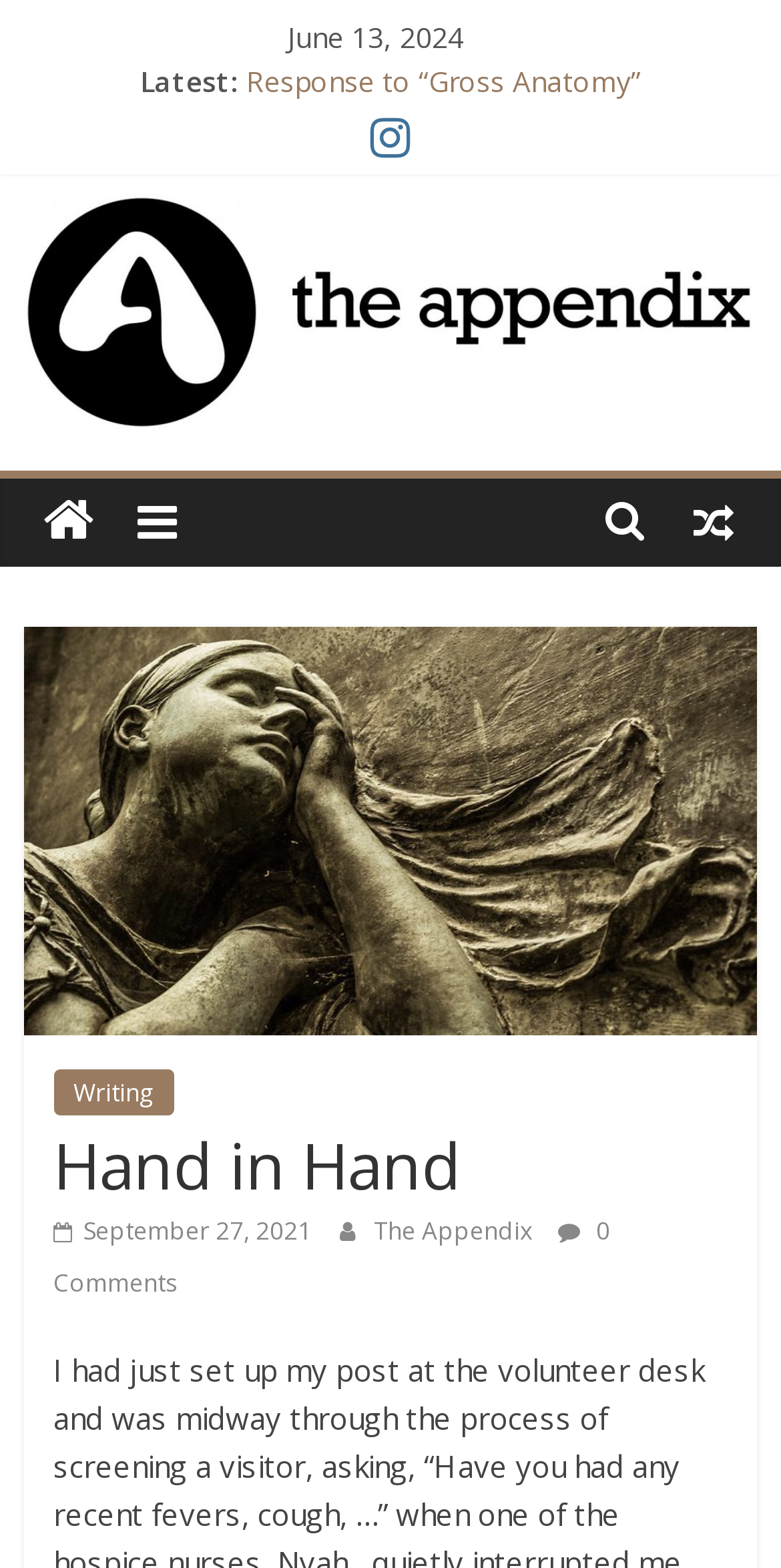Using the webpage screenshot, find the UI element described by Hand in Hand. Provide the bounding box coordinates in the format (top-left x, top-left y, bottom-right x, bottom-right y), ensuring all values are floating point numbers between 0 and 1.

[0.315, 0.126, 0.538, 0.15]